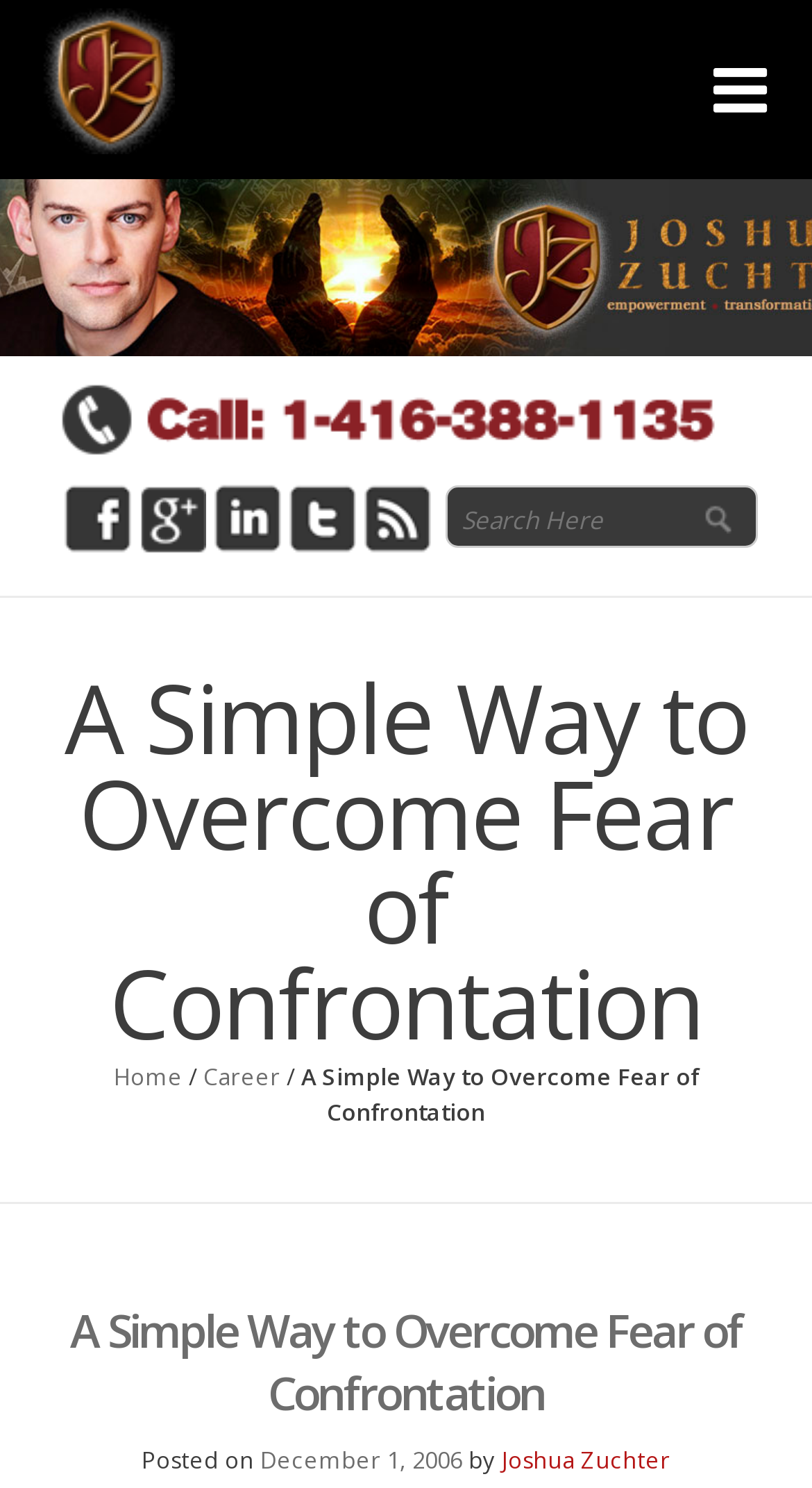Provide a one-word or one-phrase answer to the question:
What is the main topic of this webpage?

Overcoming fear of confrontation